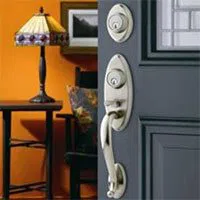Give a one-word or short-phrase answer to the following question: 
What is the purpose of the deadbolt lock system?

security